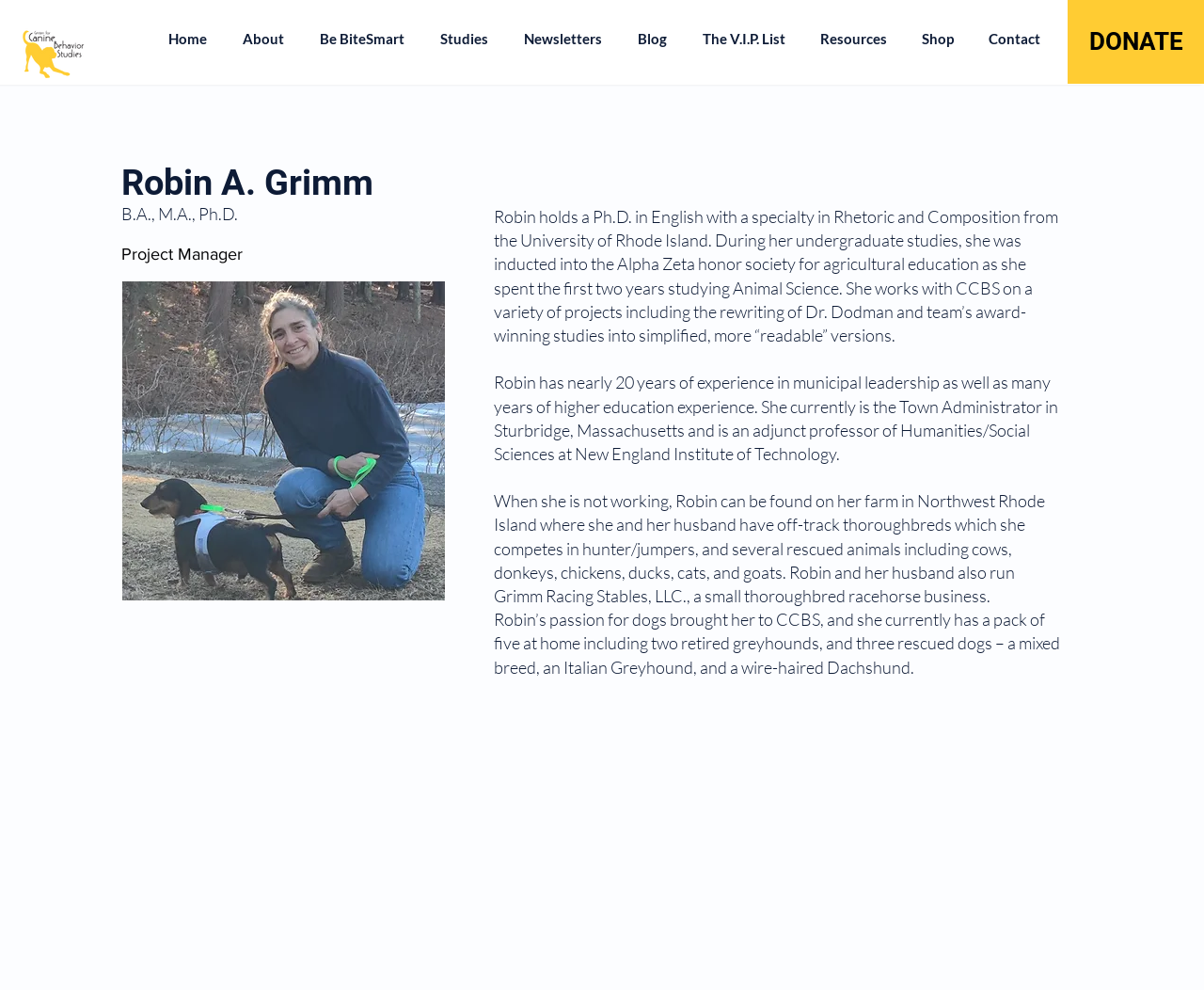Pinpoint the bounding box coordinates of the element to be clicked to execute the instruction: "Learn about Be BiteSmart".

[0.251, 0.019, 0.351, 0.06]